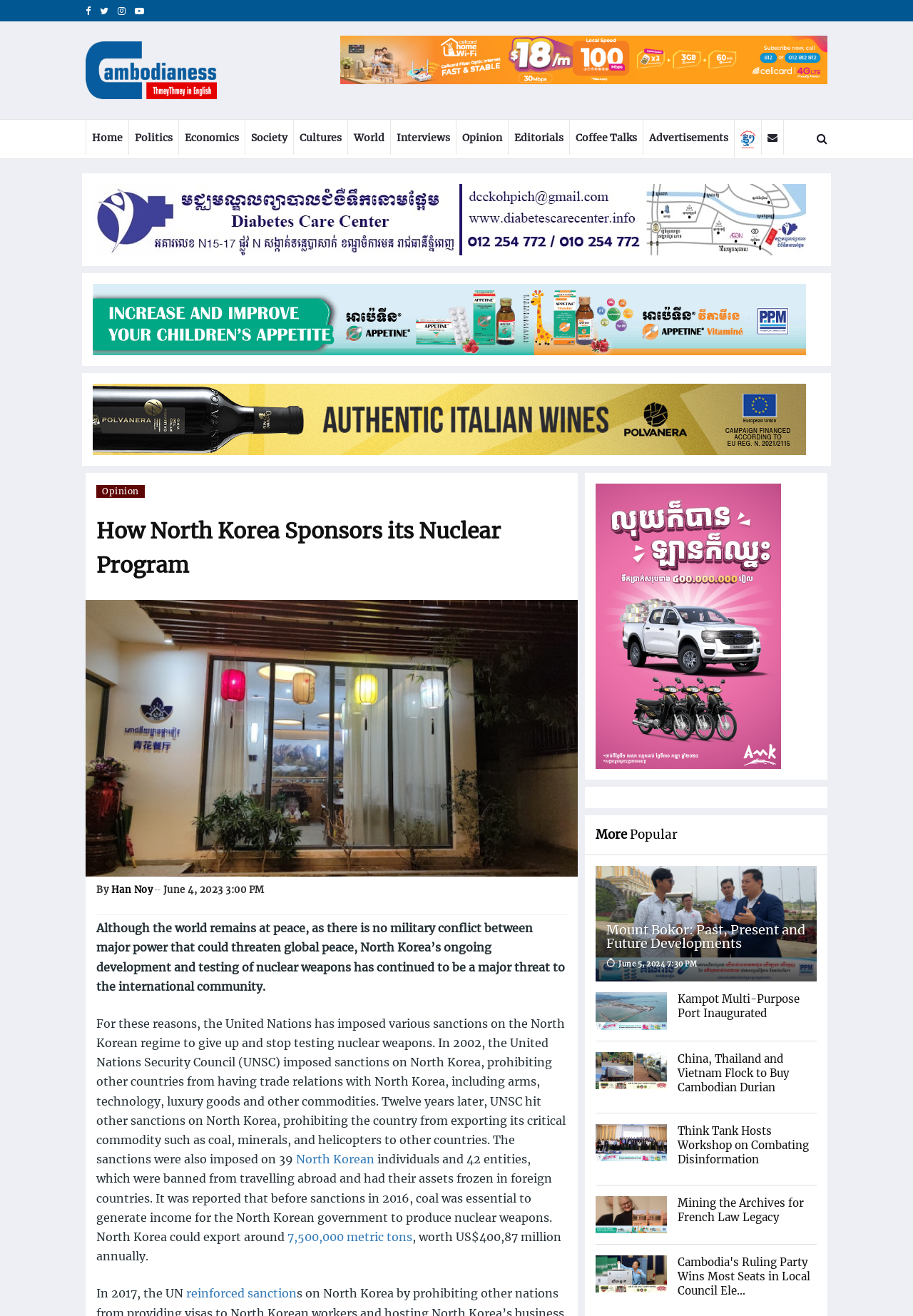Locate the coordinates of the bounding box for the clickable region that fulfills this instruction: "Filter products by category".

None